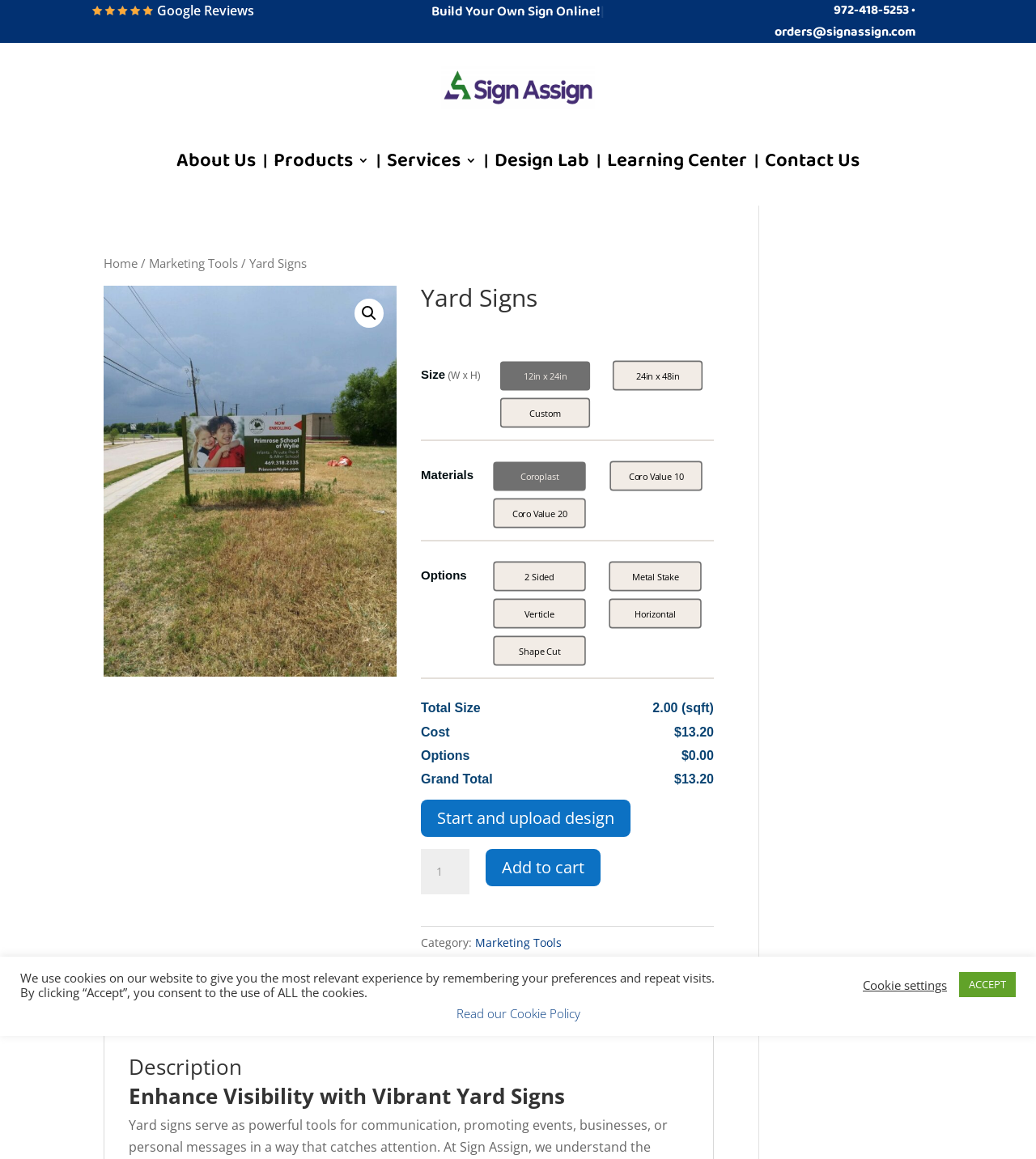Identify the bounding box of the HTML element described here: "Cookie settings". Provide the coordinates as four float numbers between 0 and 1: [left, top, right, bottom].

[0.833, 0.844, 0.914, 0.856]